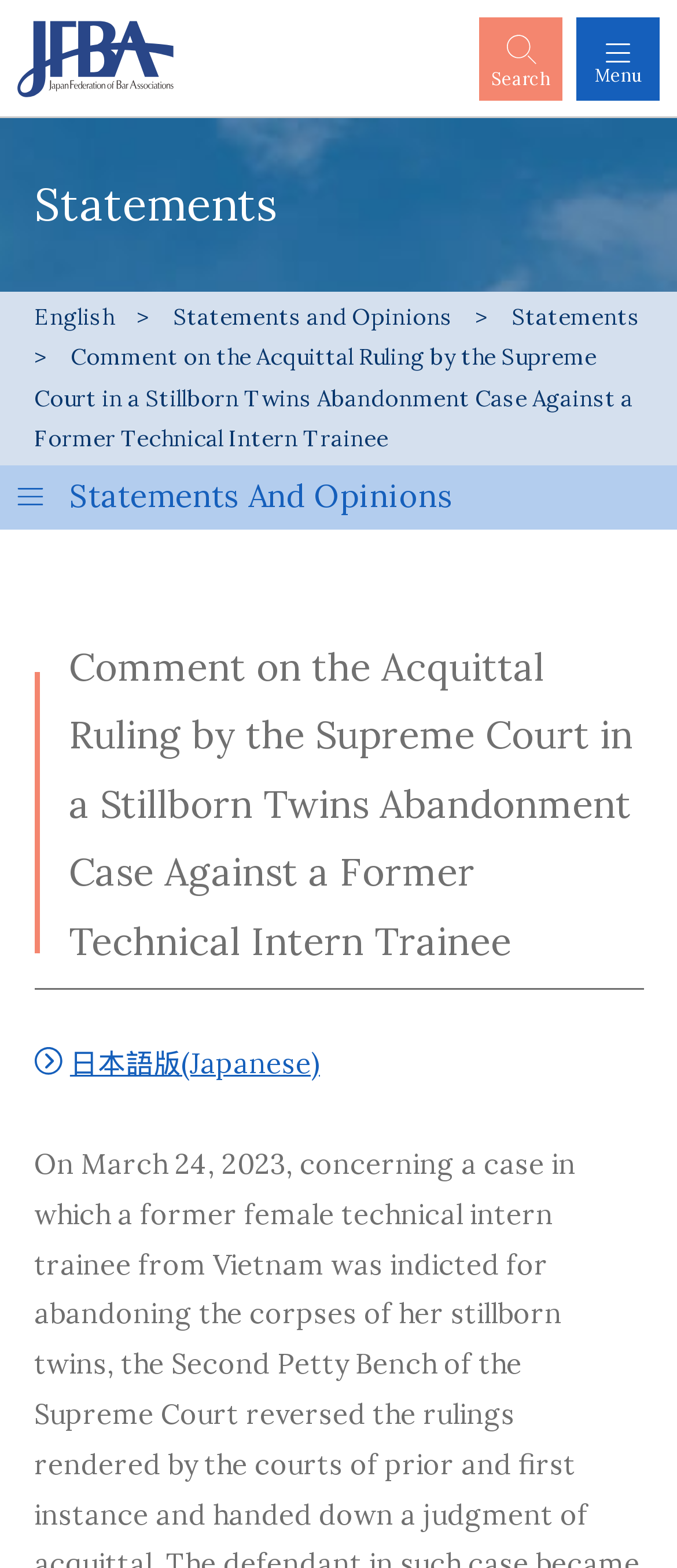How many language options are available?
Using the information from the image, provide a comprehensive answer to the question.

There are two language options available, which can be found in the top-right corner of the webpage. The options are 'English' and '日本語版(Japanese)'.